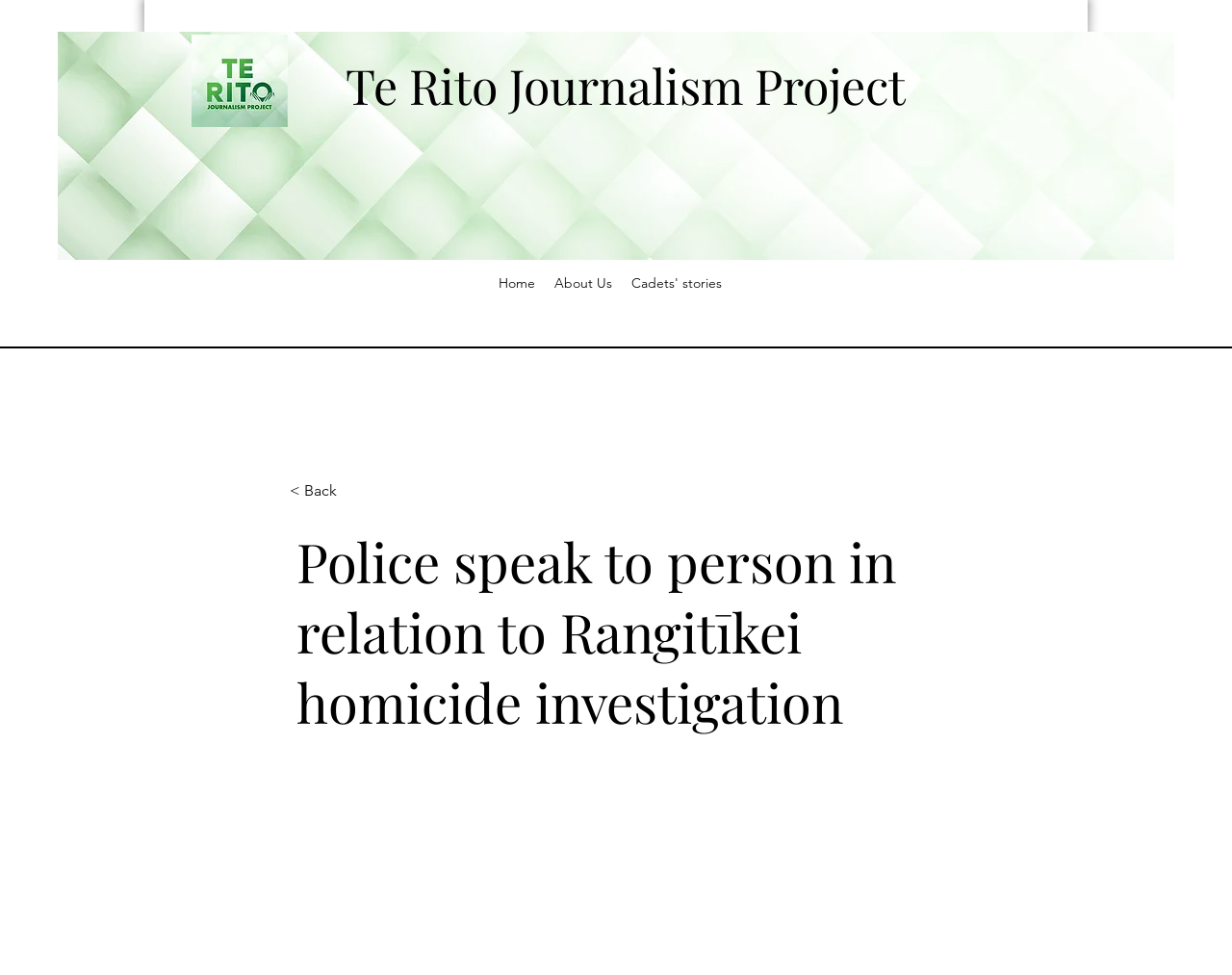How many links are in the navigation menu?
Answer the question with a single word or phrase derived from the image.

3